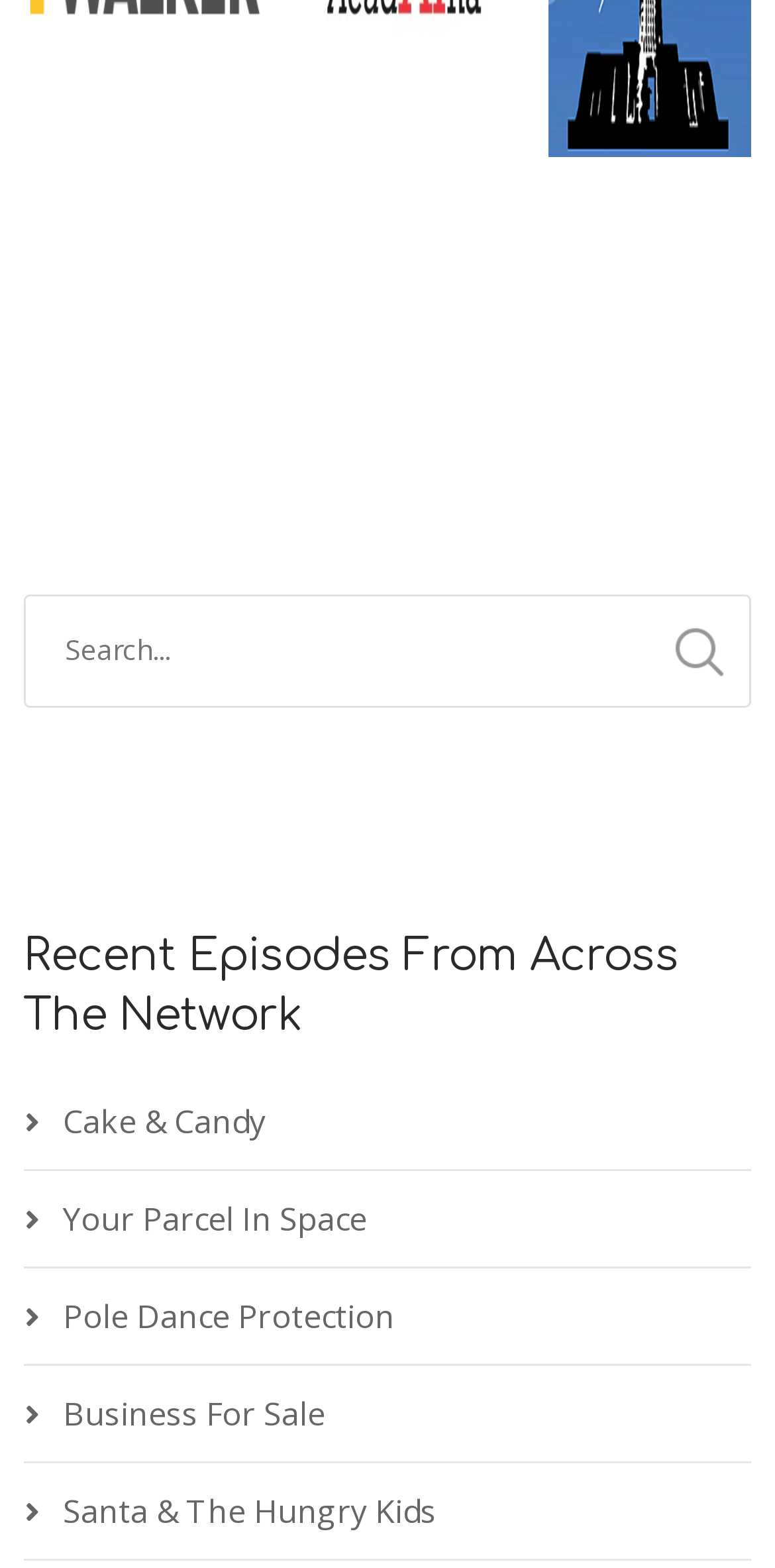Give a short answer to this question using one word or a phrase:
How many episode links are listed?

5